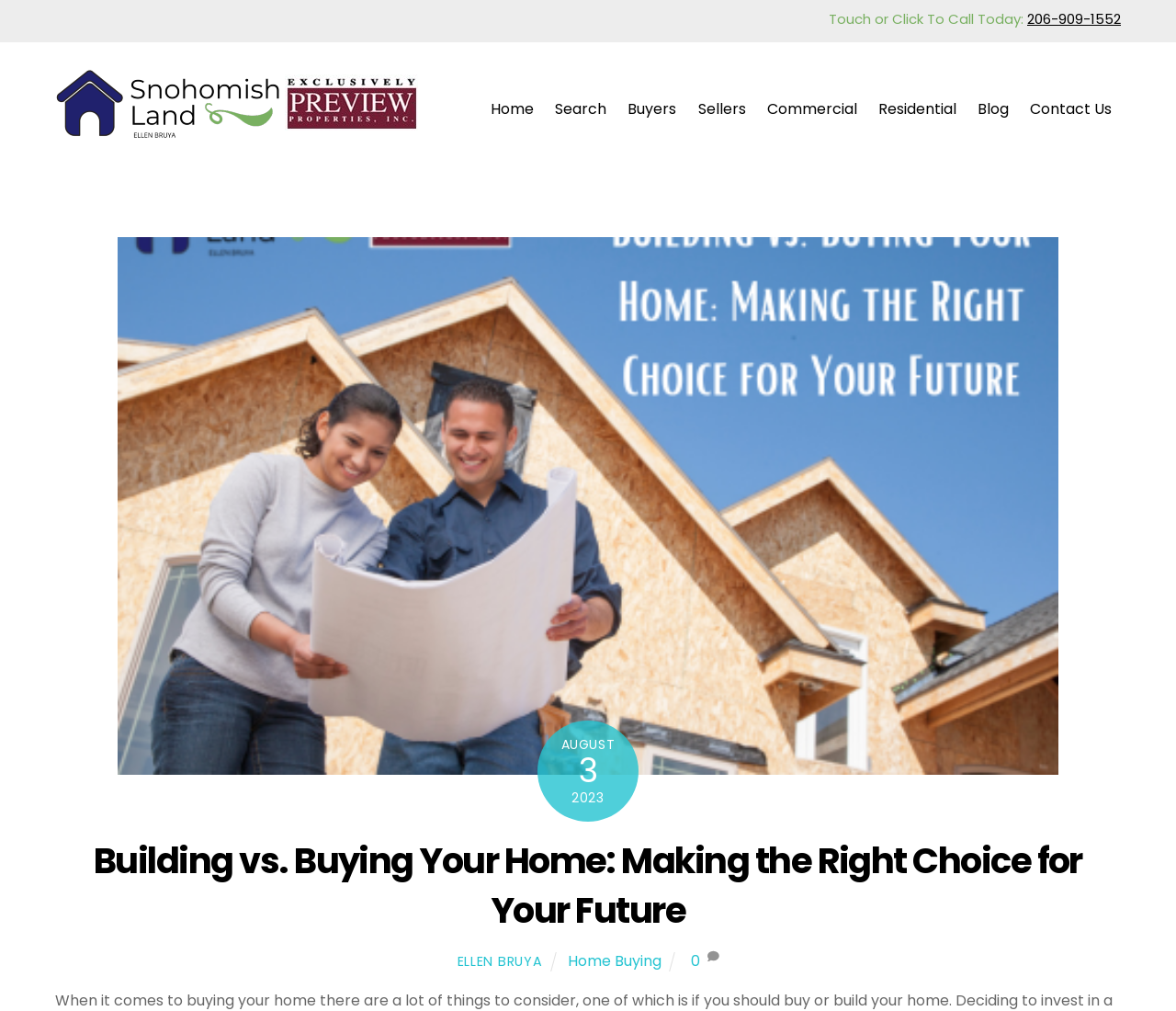Indicate the bounding box coordinates of the element that needs to be clicked to satisfy the following instruction: "Select English as language". The coordinates should be four float numbers between 0 and 1, i.e., [left, top, right, bottom].

None